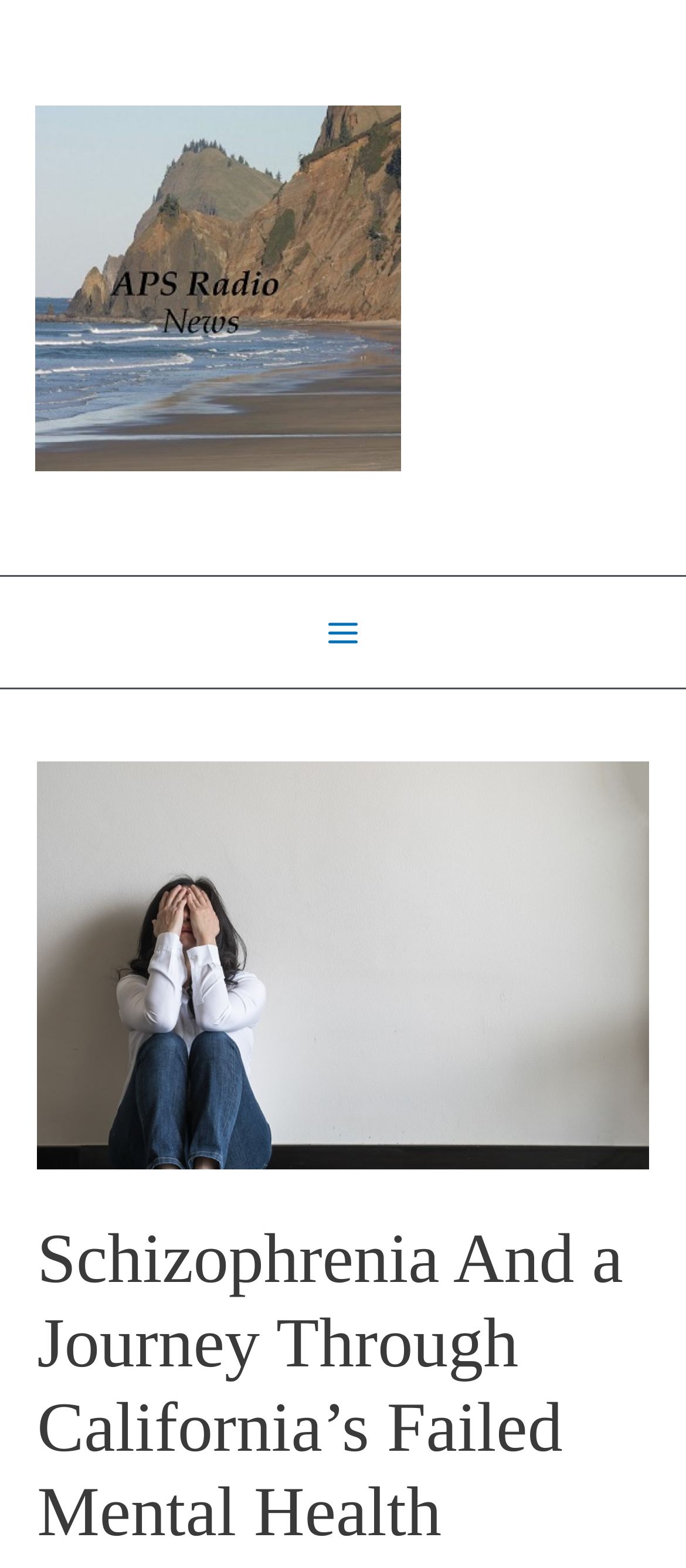Based on the element description: "alt="APS Radio News"", identify the bounding box coordinates for this UI element. The coordinates must be four float numbers between 0 and 1, listed as [left, top, right, bottom].

[0.051, 0.173, 0.585, 0.191]